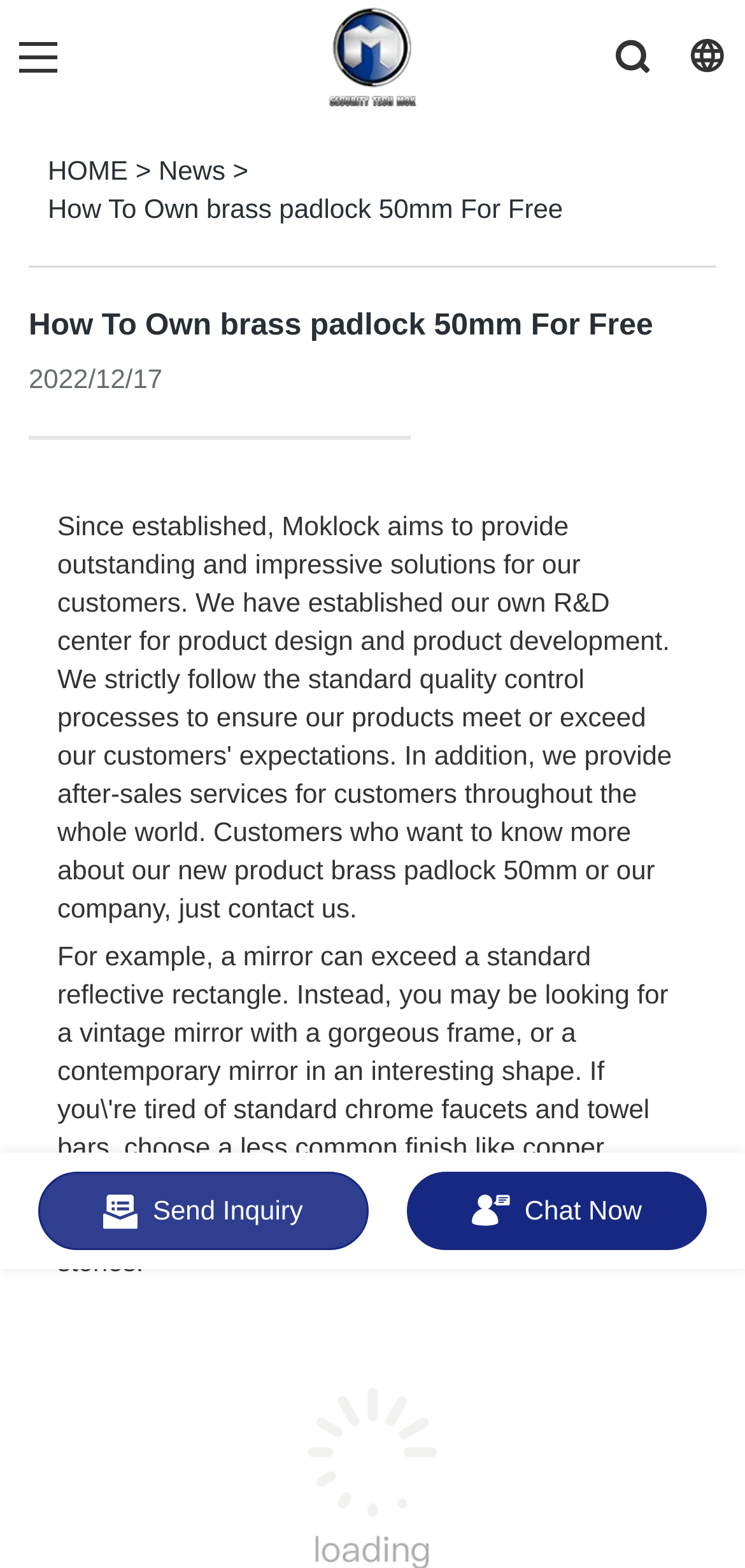Can you look at the image and give a comprehensive answer to the question:
How many buttons are there?

There are two buttons: 'Send Inquiry' and 'Chat Now'. These buttons are located at the bottom of the page and can be identified by their element type and text content.